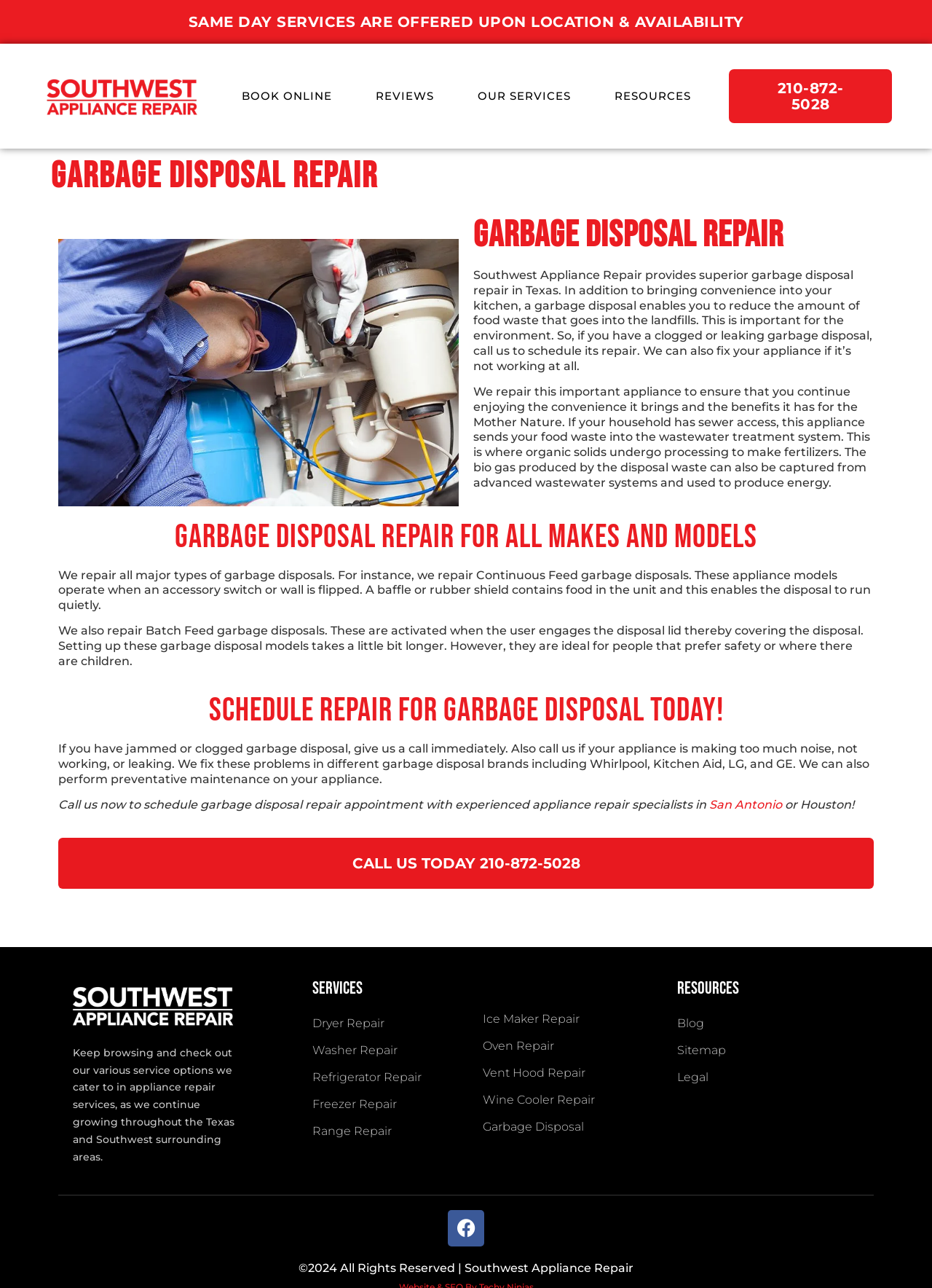Locate the bounding box coordinates of the UI element described by: "Ice Maker Repair". Provide the coordinates as four float numbers between 0 and 1, formatted as [left, top, right, bottom].

[0.518, 0.782, 0.711, 0.8]